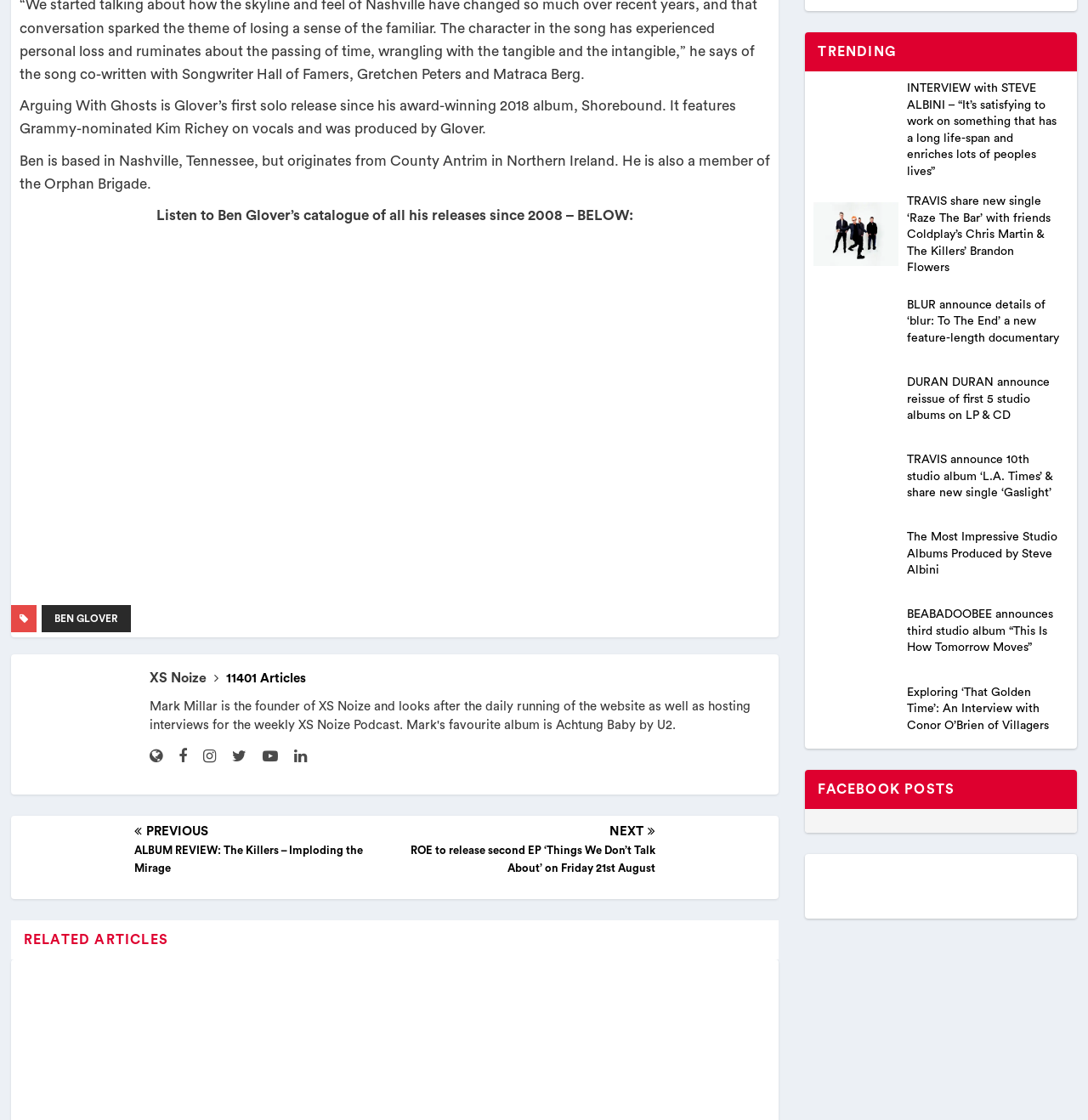Identify the bounding box coordinates of the specific part of the webpage to click to complete this instruction: "Listen to Ben Glover's music".

[0.018, 0.21, 0.252, 0.499]